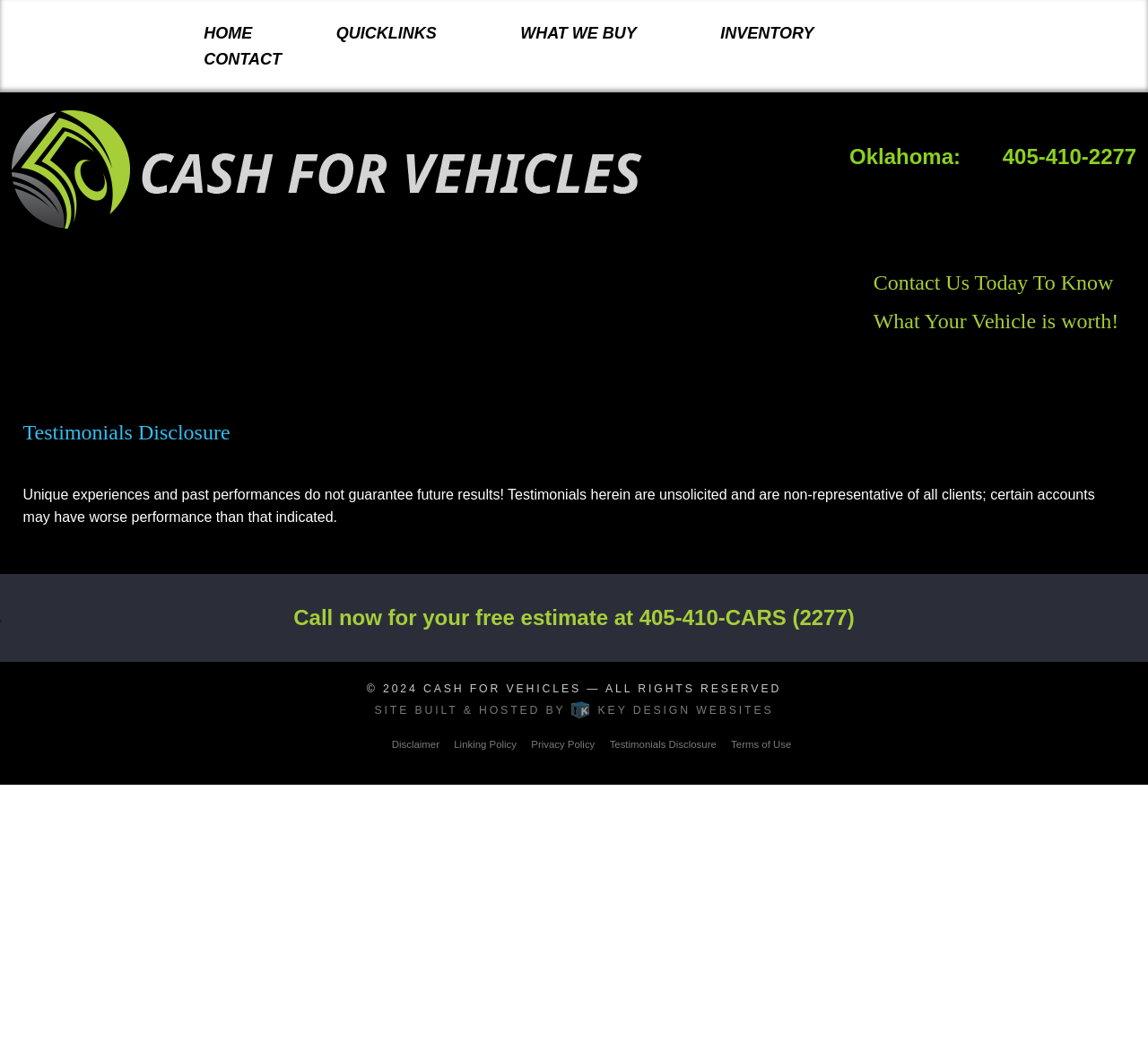Locate the bounding box coordinates of the clickable element to fulfill the following instruction: "view testimonials disclosure". Provide the coordinates as four float numbers between 0 and 1 in the format [left, top, right, bottom].

[0.525, 0.706, 0.63, 0.721]